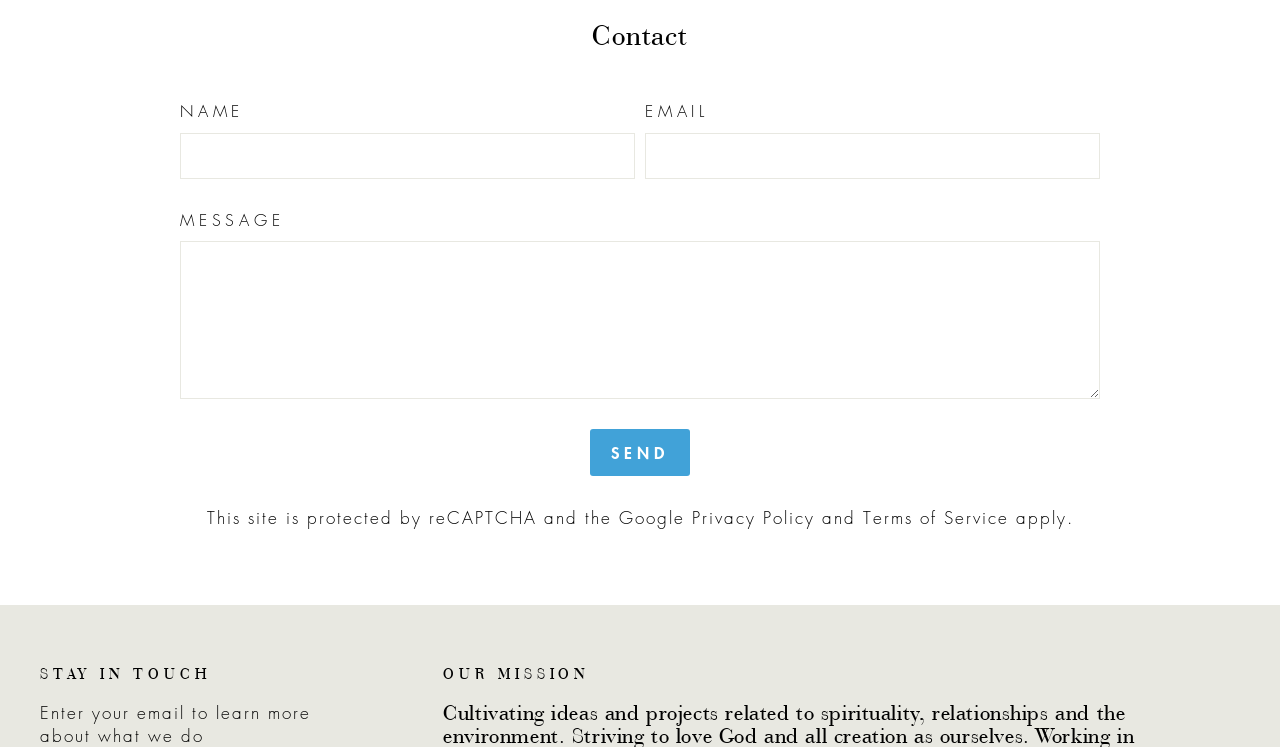Using the given element description, provide the bounding box coordinates (top-left x, top-left y, bottom-right x, bottom-right y) for the corresponding UI element in the screenshot: Send

[0.461, 0.574, 0.539, 0.637]